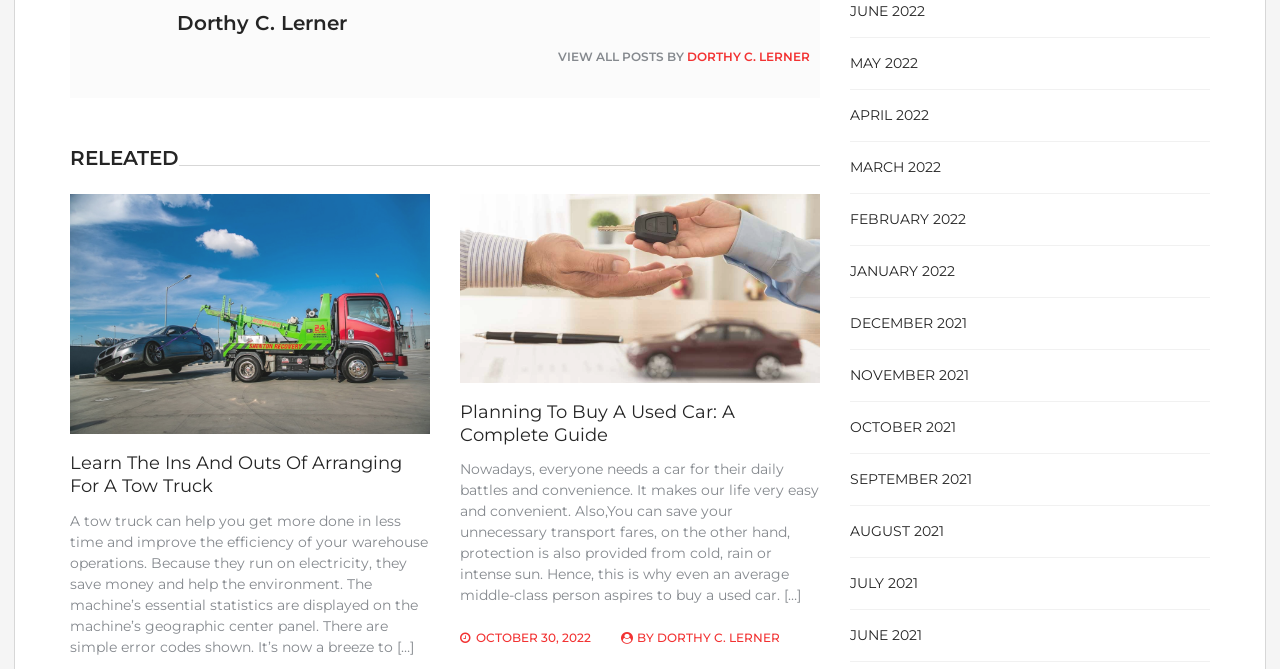Please identify the bounding box coordinates of the element's region that I should click in order to complete the following instruction: "Read the guide to buying a used car". The bounding box coordinates consist of four float numbers between 0 and 1, i.e., [left, top, right, bottom].

[0.359, 0.599, 0.574, 0.667]